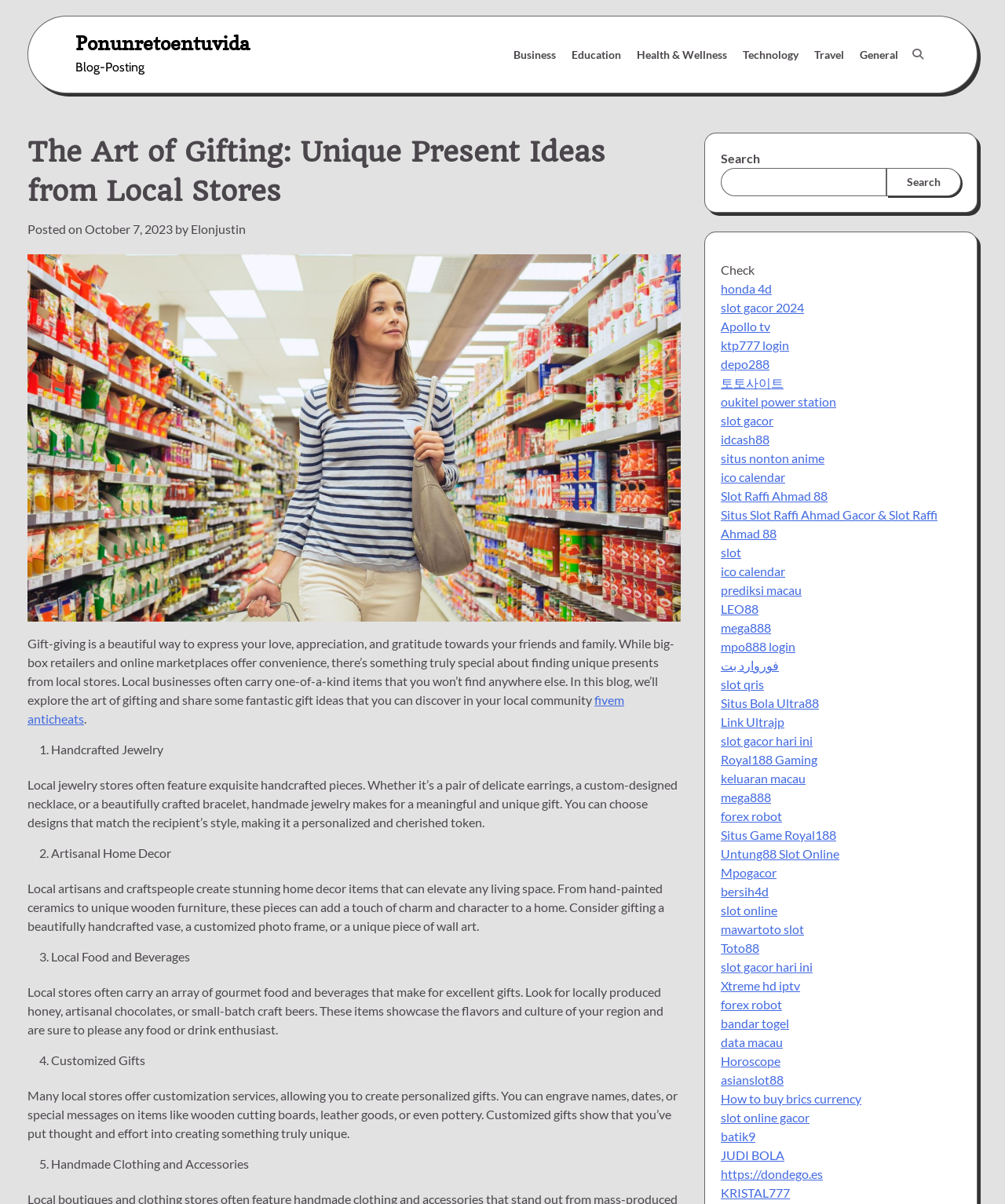Please locate the bounding box coordinates of the region I need to click to follow this instruction: "Read the blog post about the art of gifting".

[0.027, 0.528, 0.671, 0.587]